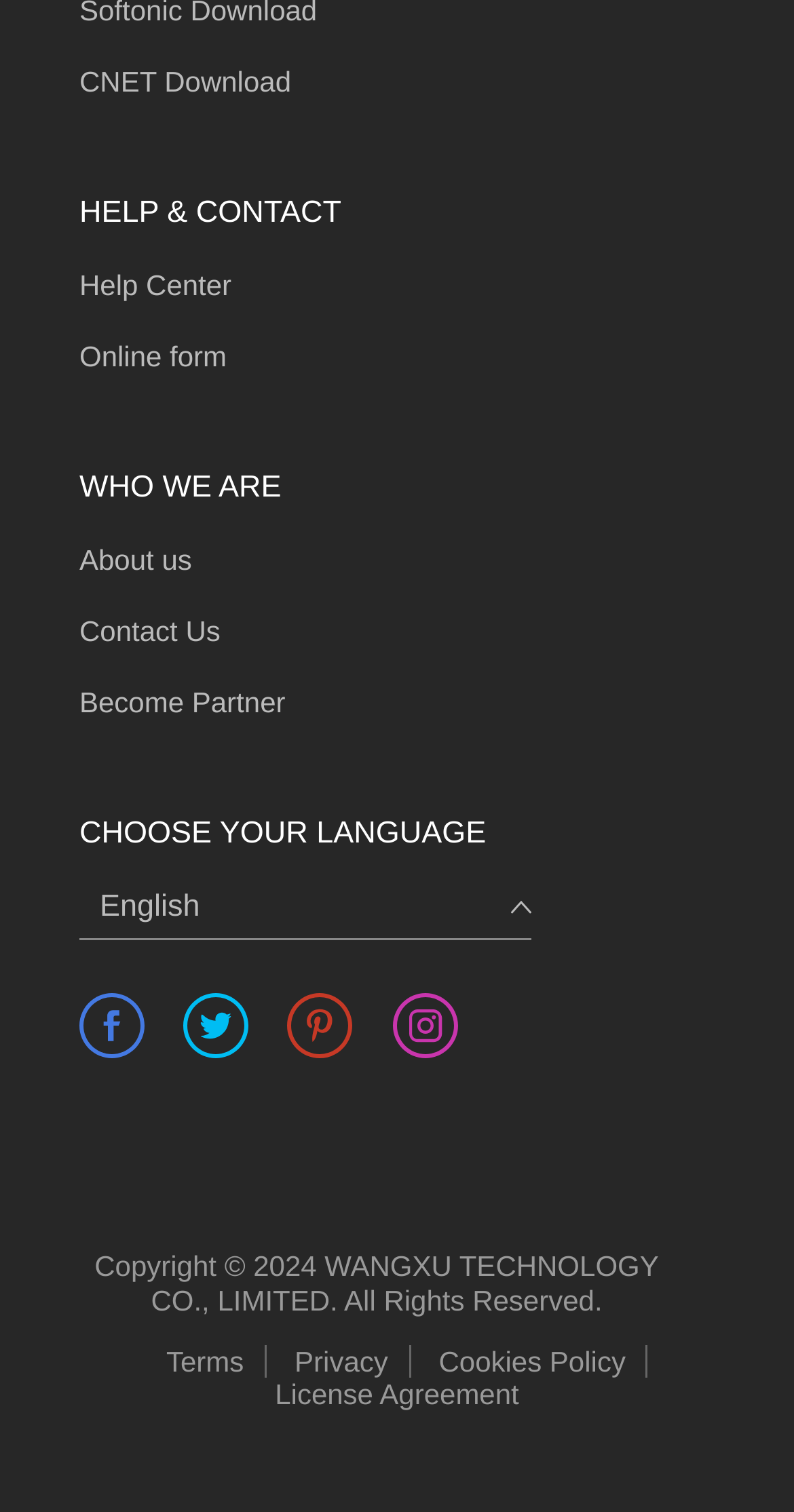Please provide a comprehensive response to the question based on the details in the image: What is the name of the help center?

I found the answer by looking at the links under the 'HELP & CONTACT' section, where I saw a link labeled 'Help Center'.